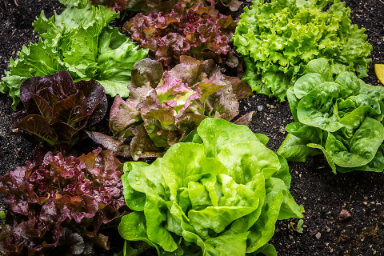What type of diet do these greens support?
Answer the question with a single word or phrase derived from the image.

Plant-based diet